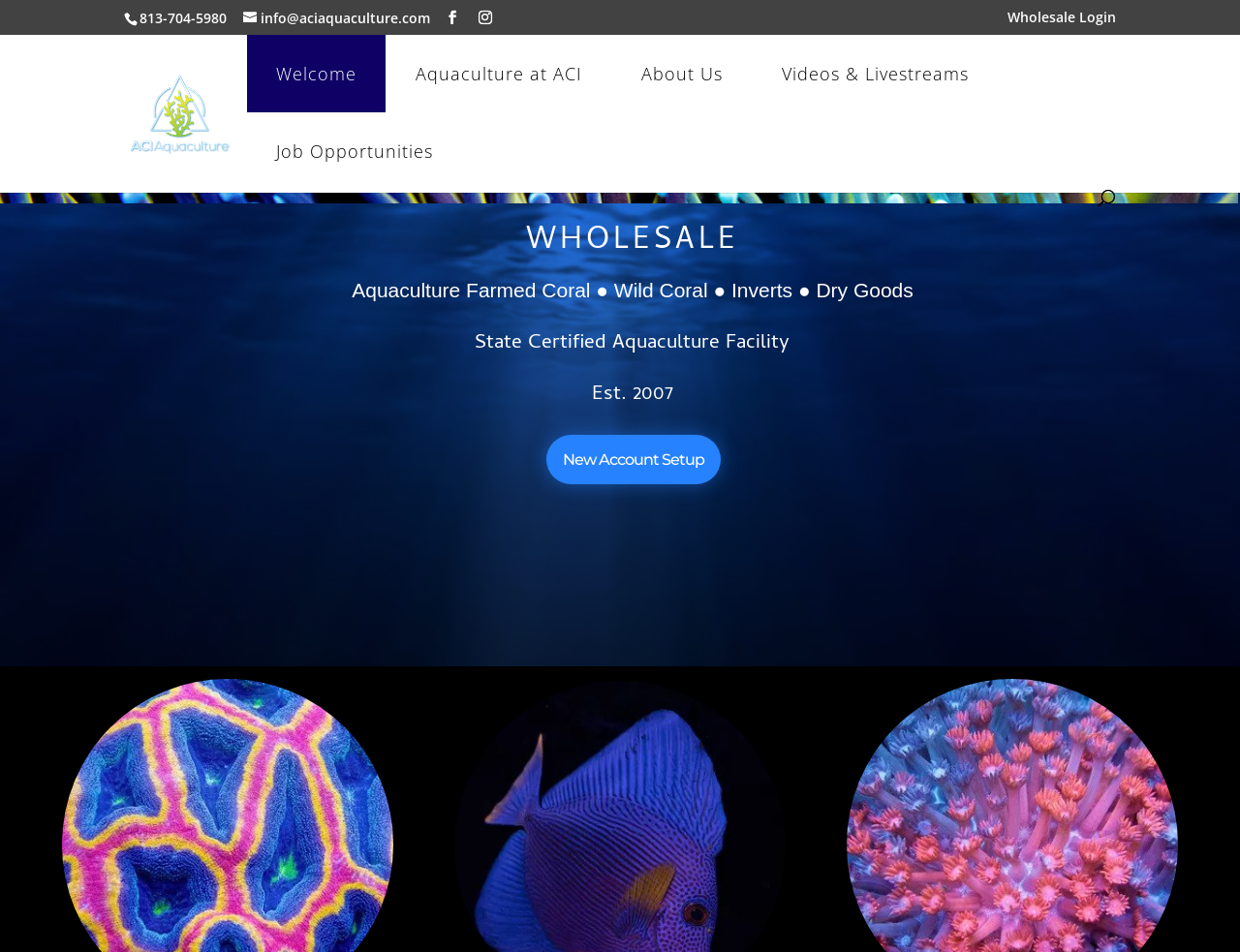Based on the visual content of the image, answer the question thoroughly: What is the name of the login page?

I found the login page link by looking at the top section of the webpage, where the login links are usually displayed. The link is written in a link element with the coordinates [0.812, 0.011, 0.9, 0.036].